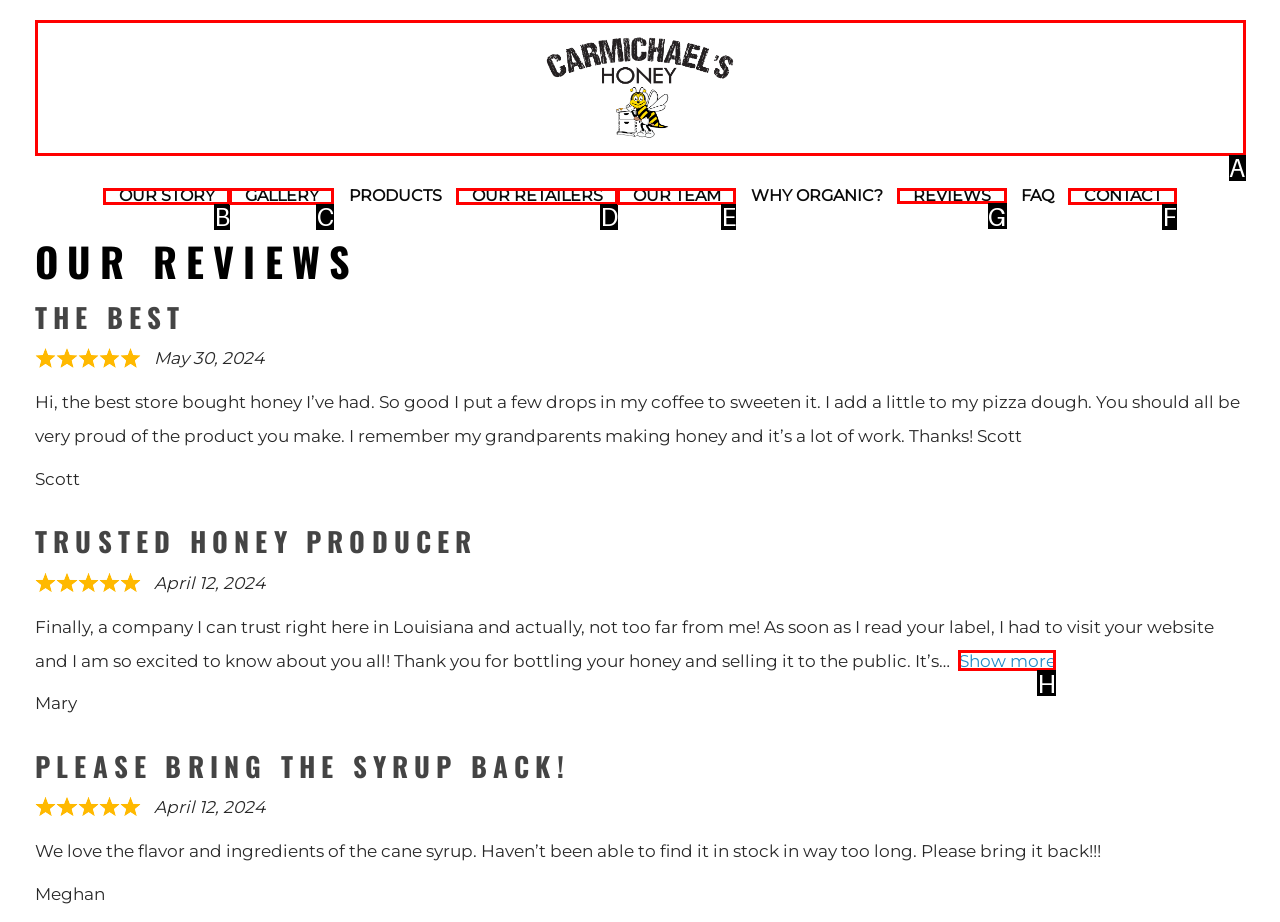Tell me the letter of the UI element I should click to accomplish the task: View REVIEWS based on the choices provided in the screenshot.

G